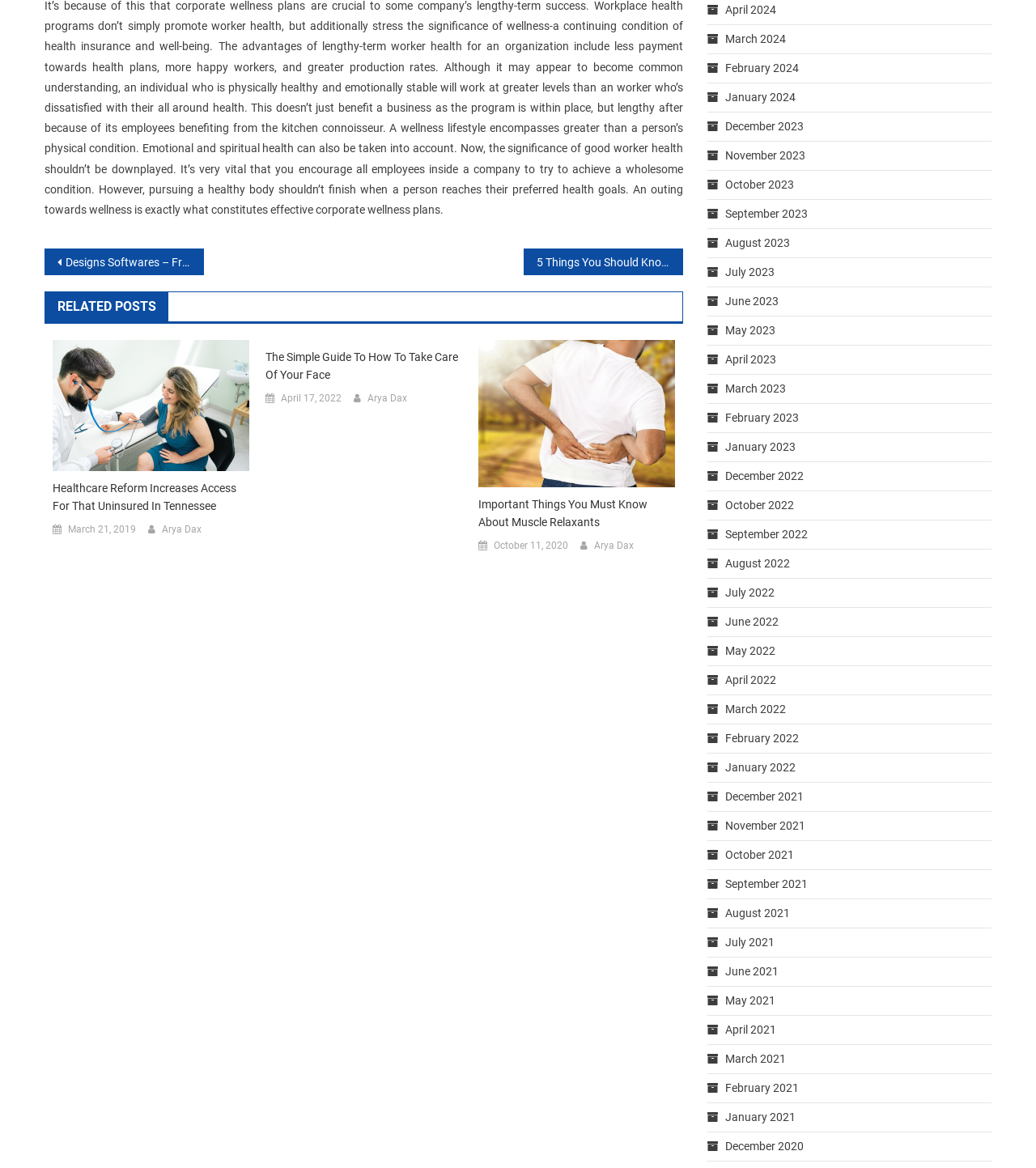Please determine the bounding box coordinates of the element's region to click for the following instruction: "Browse posts from 'April 2022'".

[0.271, 0.334, 0.33, 0.349]